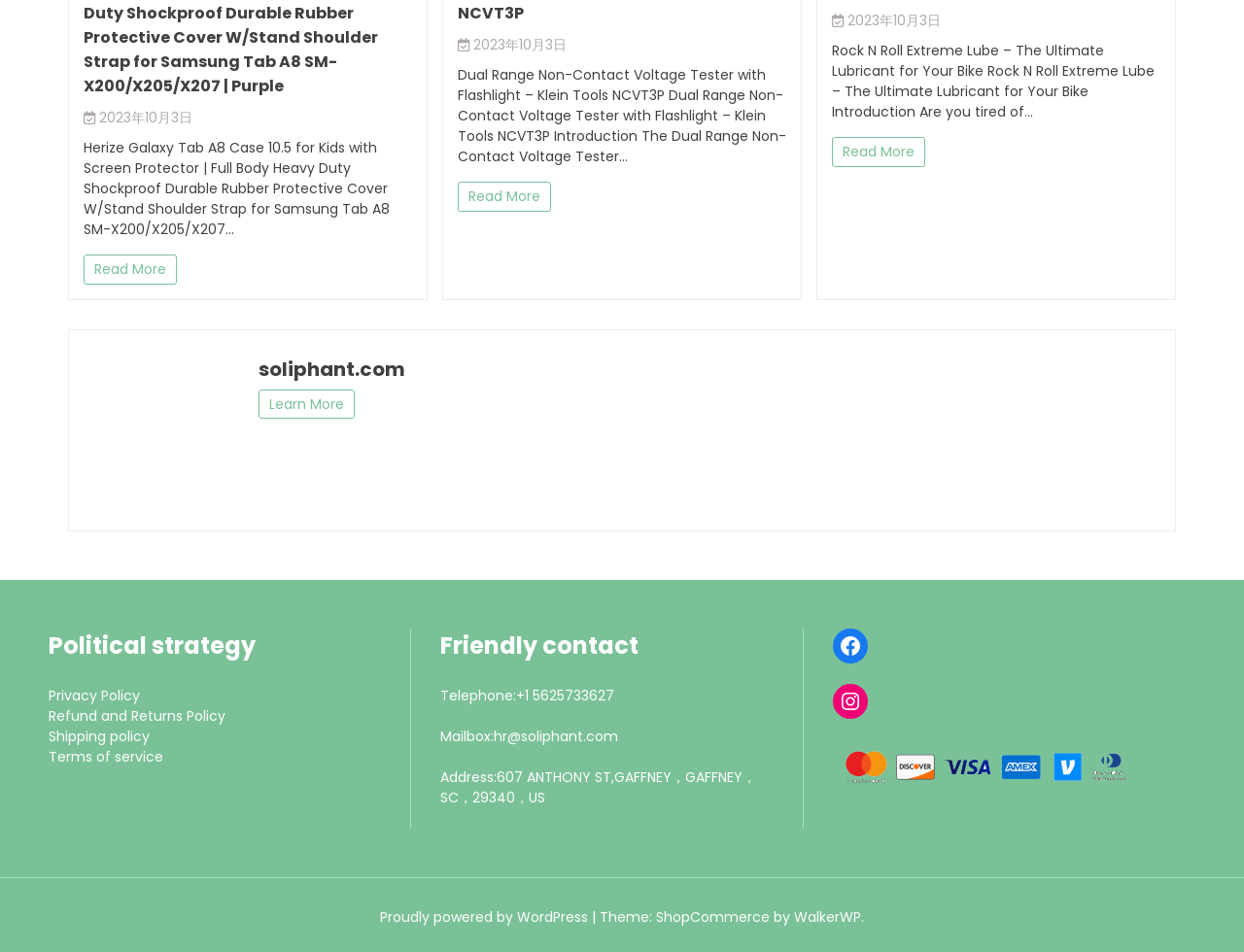Please mark the clickable region by giving the bounding box coordinates needed to complete this instruction: "Contact us through Facebook".

[0.669, 0.66, 0.697, 0.697]